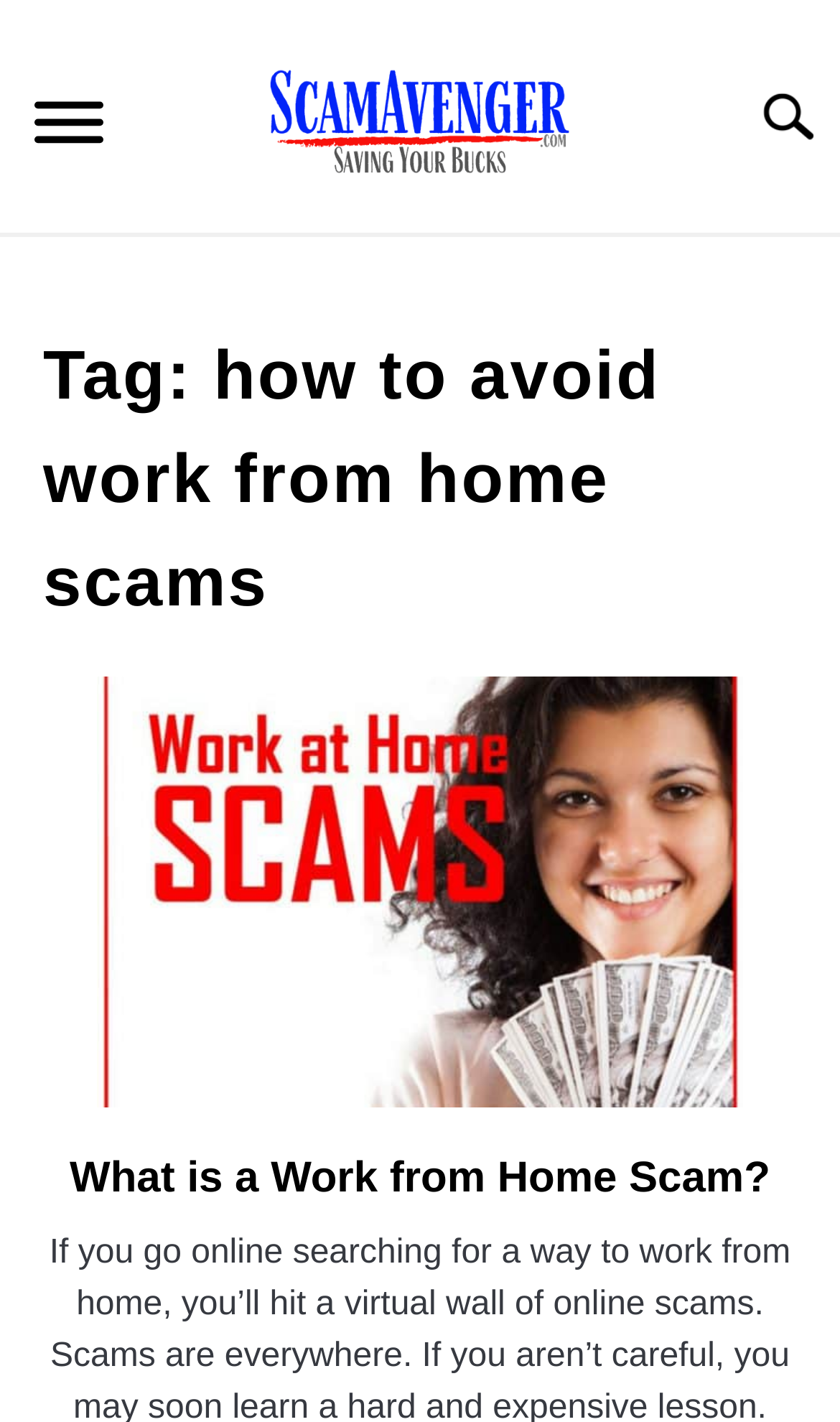Please extract the primary headline from the webpage.

Tag: how to avoid work from home scams